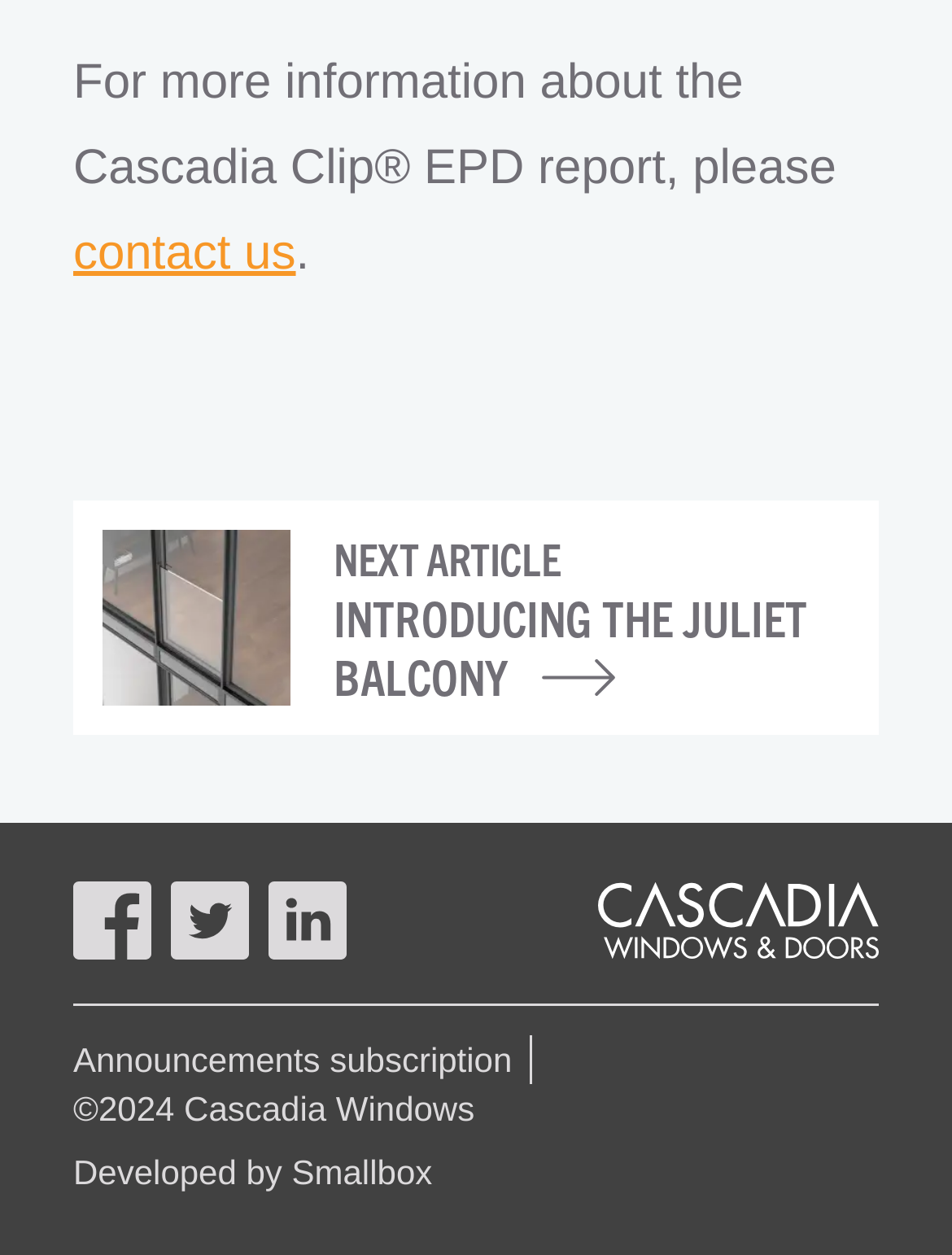Who developed the website? Examine the screenshot and reply using just one word or a brief phrase.

Smallbox